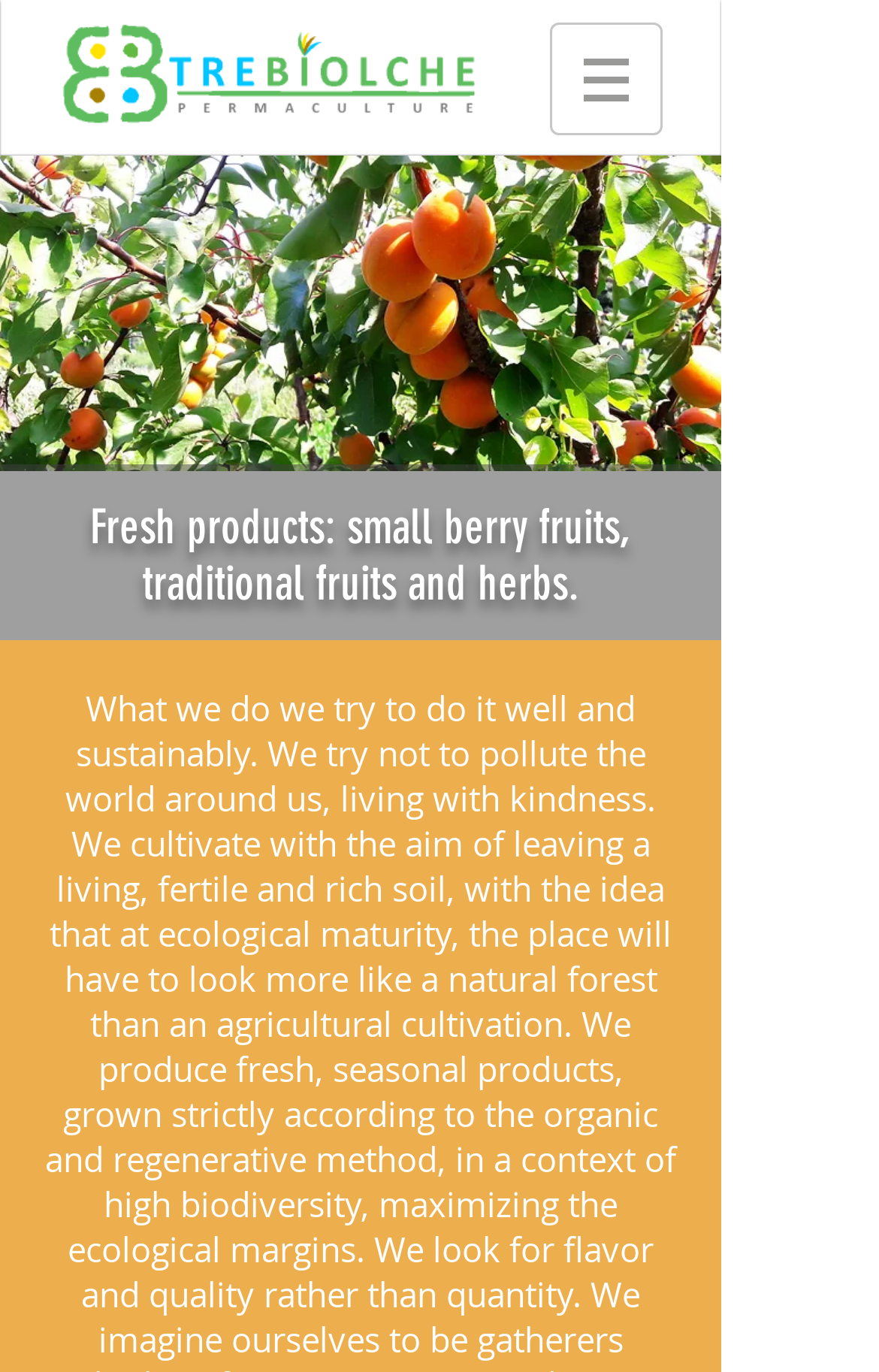Illustrate the webpage's structure and main components comprehensively.

The webpage is about Fruits and Vegetables, specifically highlighting Trebiolche. At the top left corner, there is a graphic image of the brand logo, which is a clickable link. To the right of the logo, there is a navigation menu labeled "Site" with a dropdown button. The button is accompanied by a small image.

Below the navigation menu, there is a prominent heading that summarizes the content of the webpage, stating "Fresh products: small berry fruits, traditional fruits and herbs." This heading is centered on the page, taking up a significant portion of the screen.